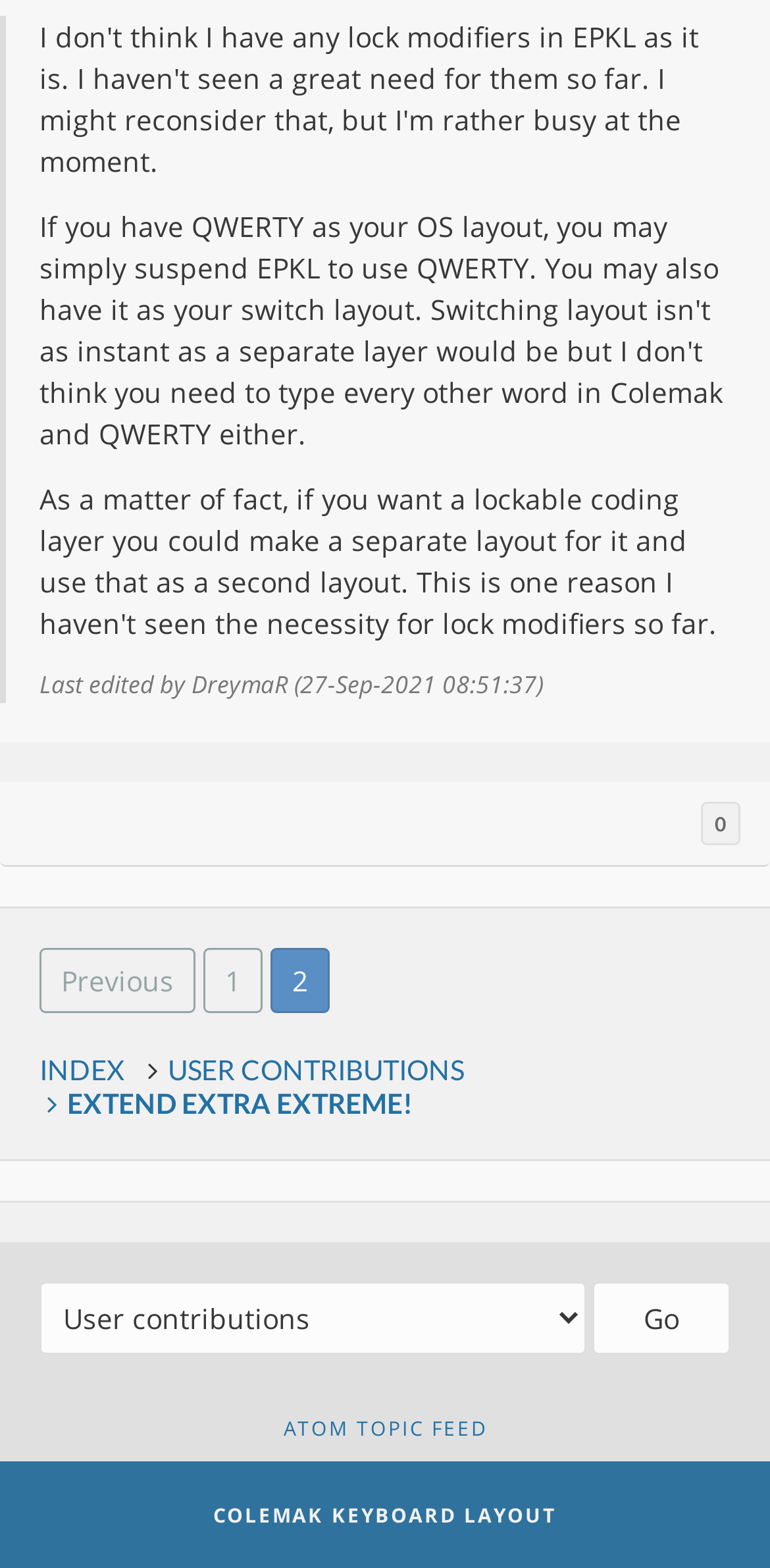How many links are there in the webpage?
Could you give a comprehensive explanation in response to this question?

The webpage has five link elements: 'Previous', '1', 'INDEX', 'USER CONTRIBUTIONS', and 'ATOM TOPIC FEED'. These links are scattered throughout the webpage.